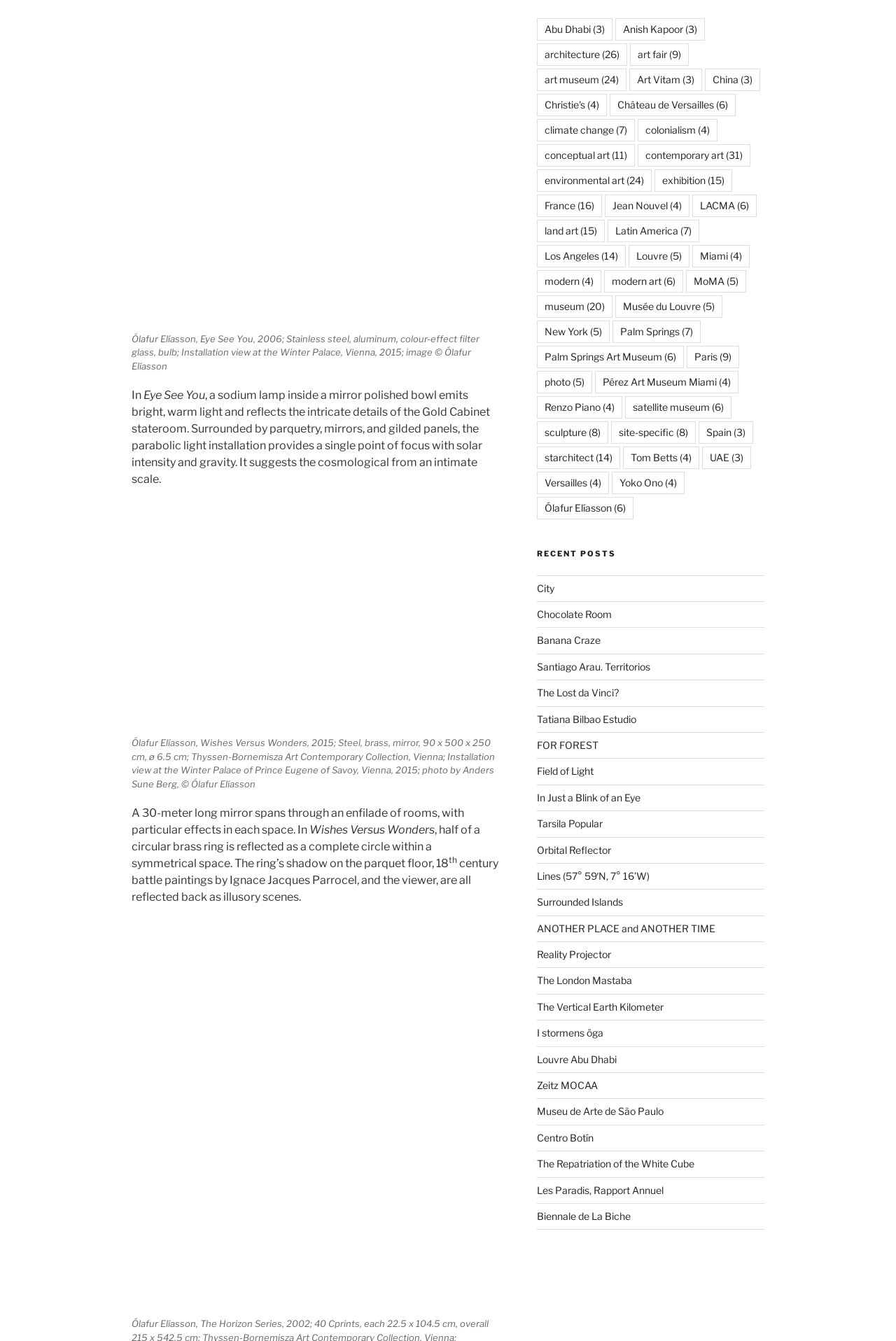Identify the bounding box coordinates for the UI element described as: "Tatiana Bilbao Estudio". The coordinates should be provided as four floats between 0 and 1: [left, top, right, bottom].

[0.599, 0.532, 0.71, 0.54]